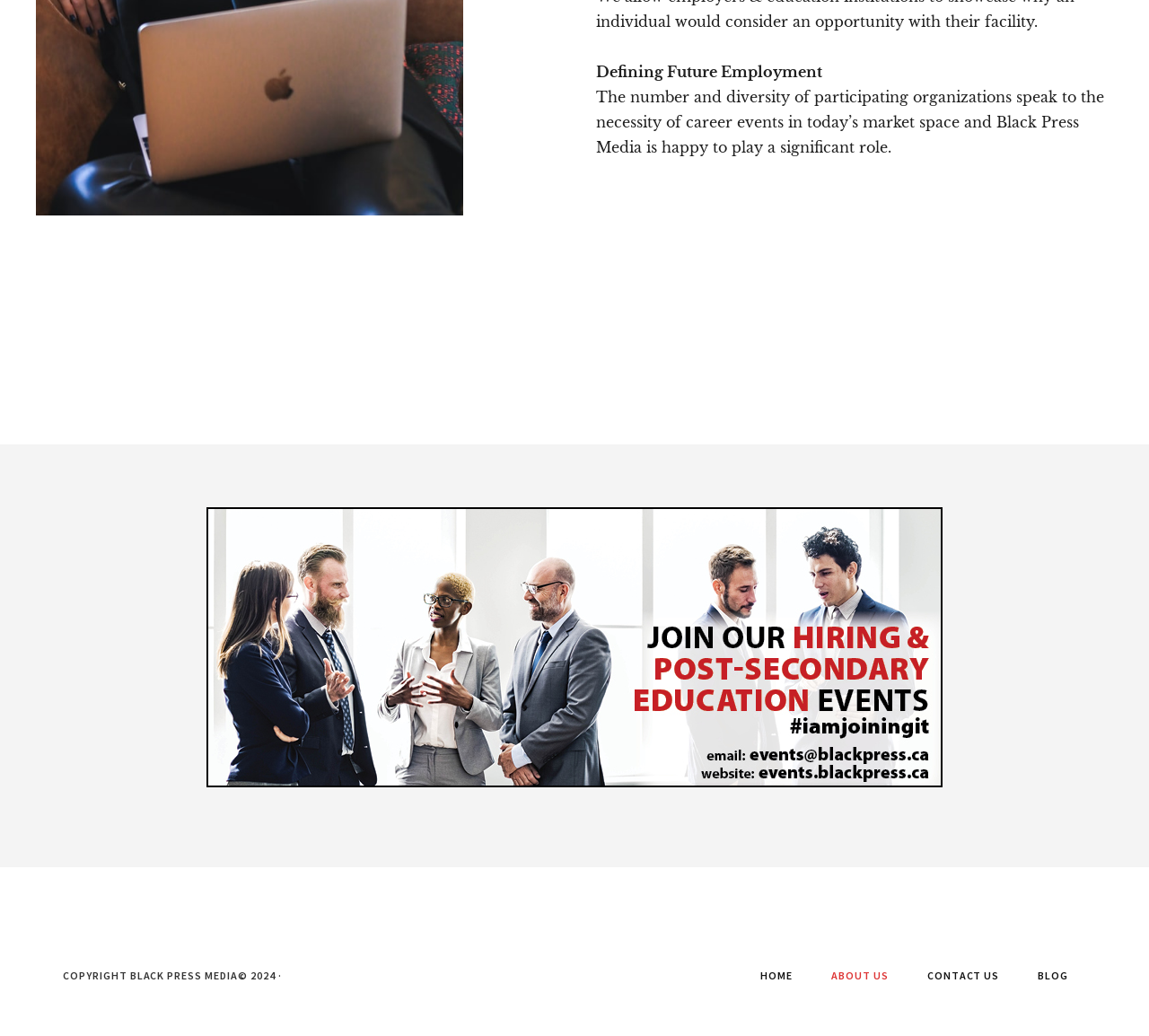Examine the screenshot and answer the question in as much detail as possible: What is the position of the figure on the page?

The figure element has a bounding box with y-coordinates ranging from 0.49 to 0.76, which indicates that it is positioned in the middle of the page vertically.